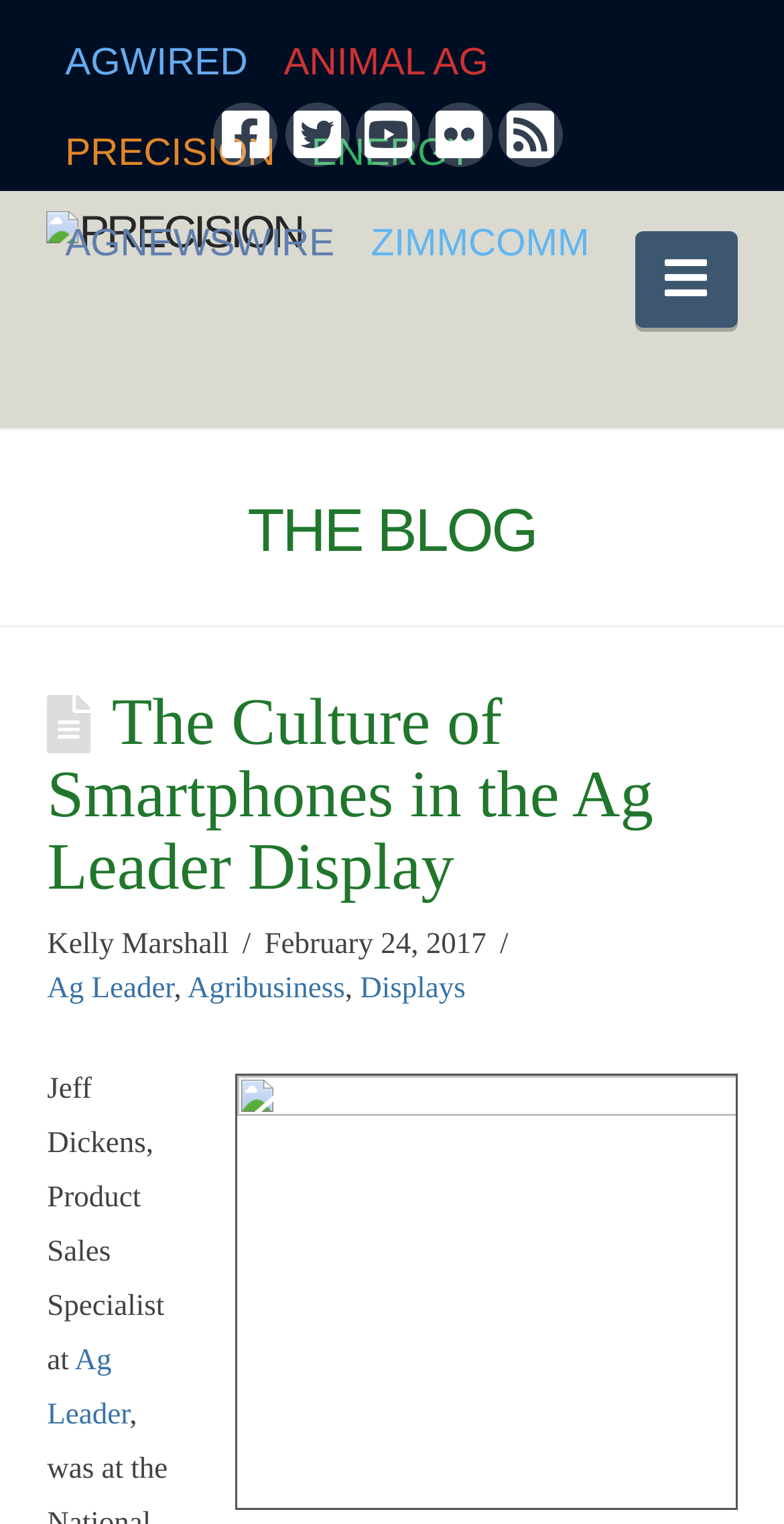Give a short answer to this question using one word or a phrase:
What is the date of the article?

February 24, 2017